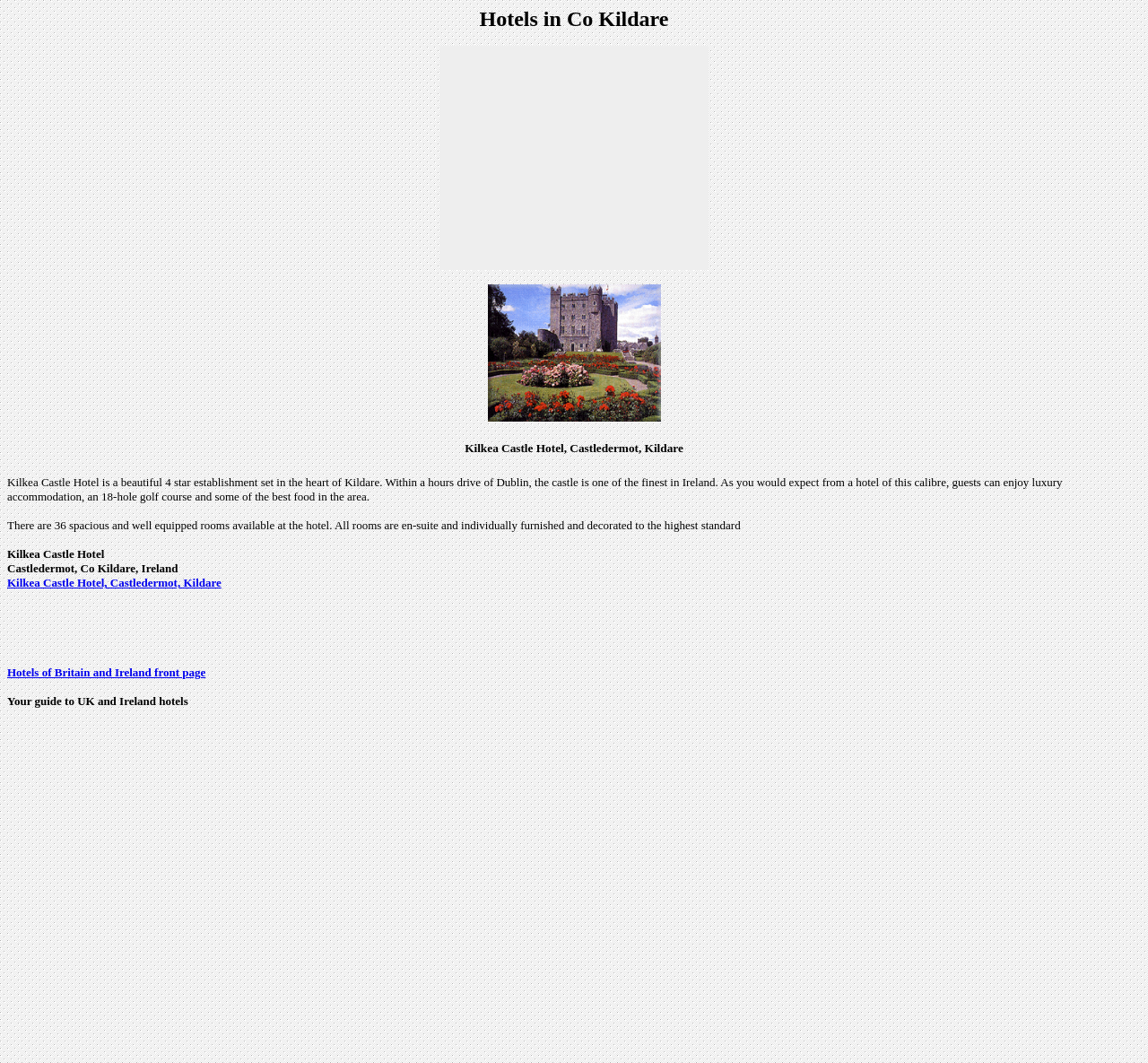What type of establishment is Kilkea Castle?
Please provide a comprehensive and detailed answer to the question.

Based on the webpage content, specifically the heading 'Kilkea Castle Hotel, Castledermot, Kildare' and the description 'Kilkea Castle Hotel is a beautiful 4 star establishment set in the heart of Kildare.', it can be inferred that Kilkea Castle is a hotel.